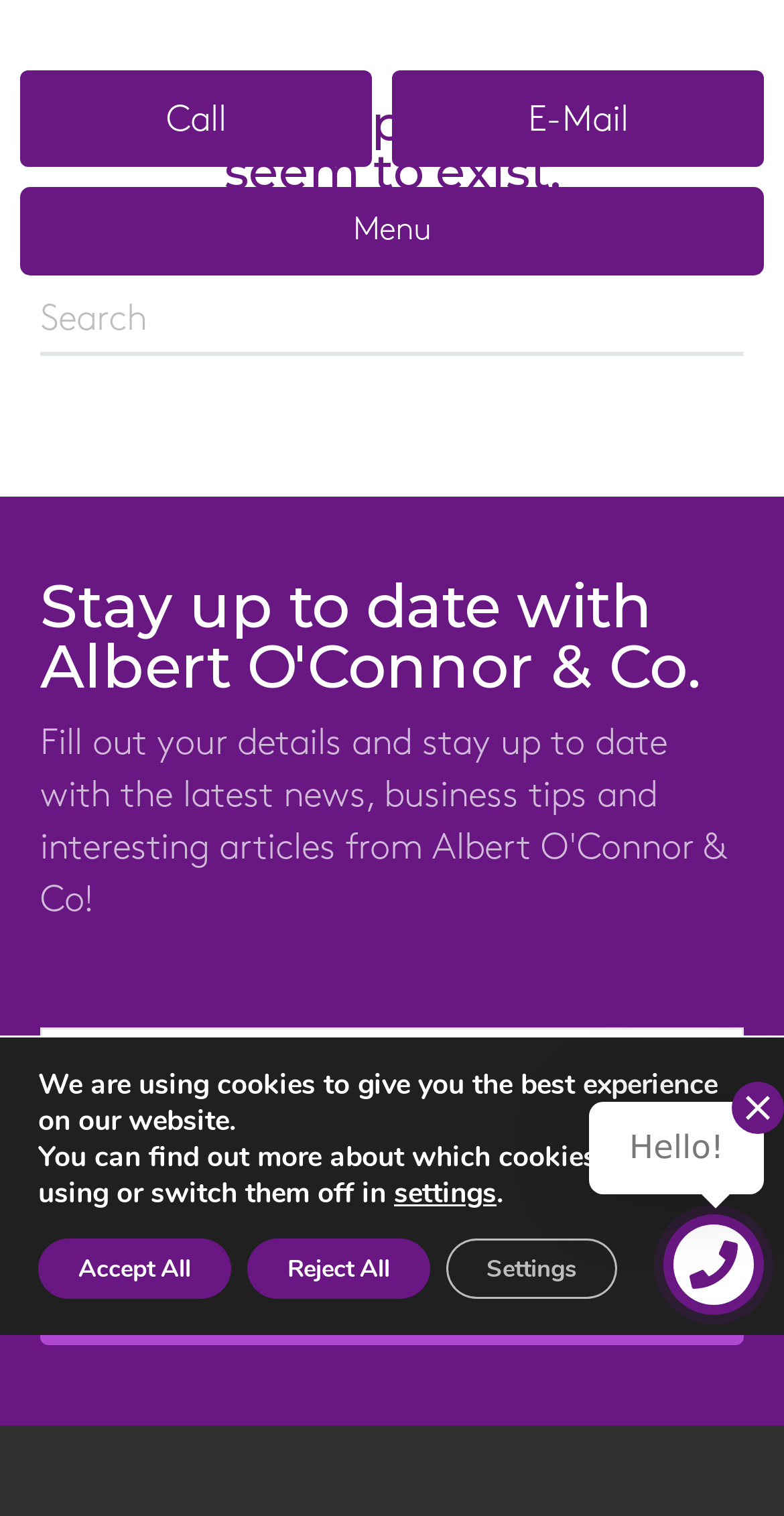Determine the coordinates of the bounding box for the clickable area needed to execute this instruction: "Click the Call button".

[0.026, 0.046, 0.474, 0.11]